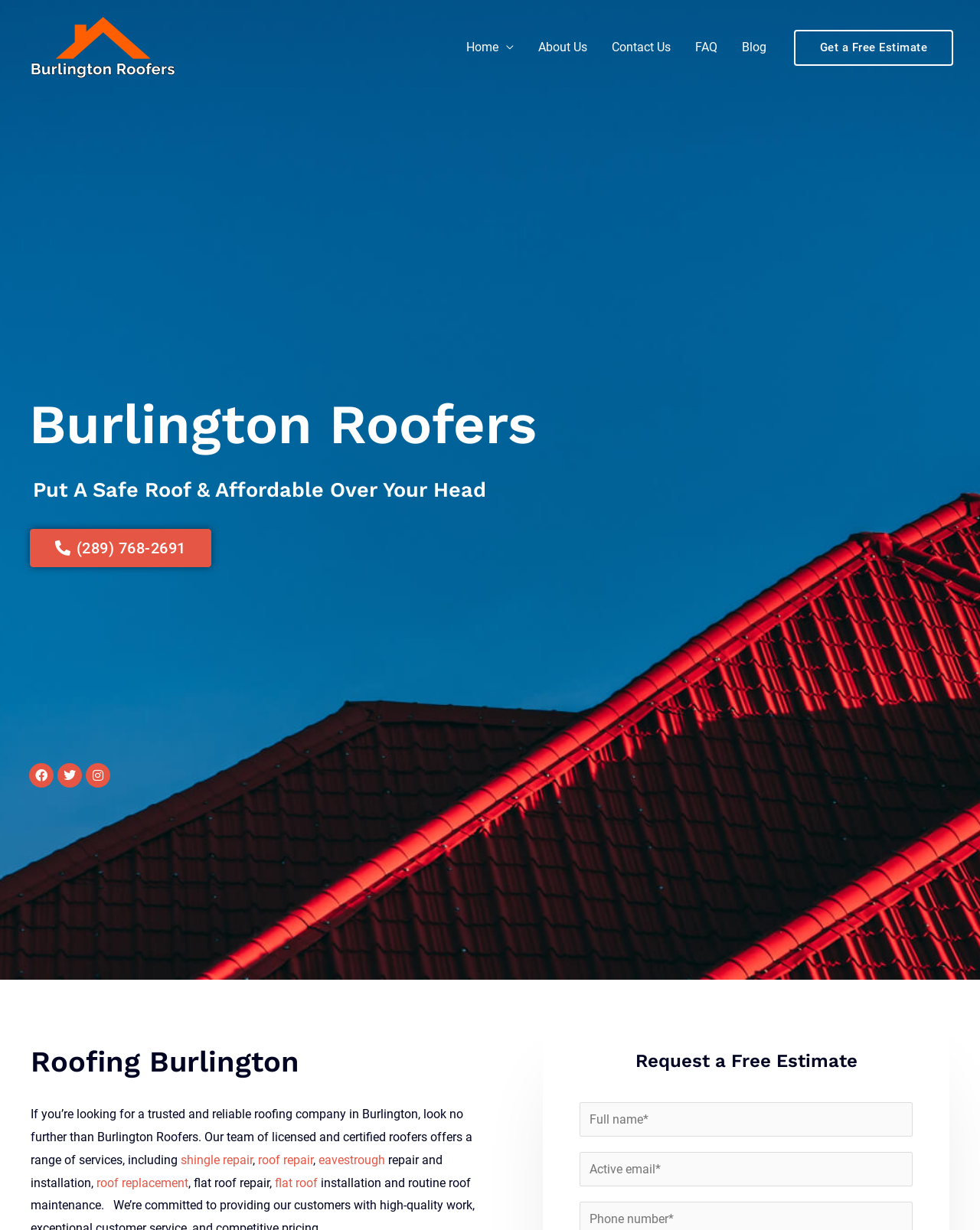Give a concise answer using only one word or phrase for this question:
How many social media links are there?

3